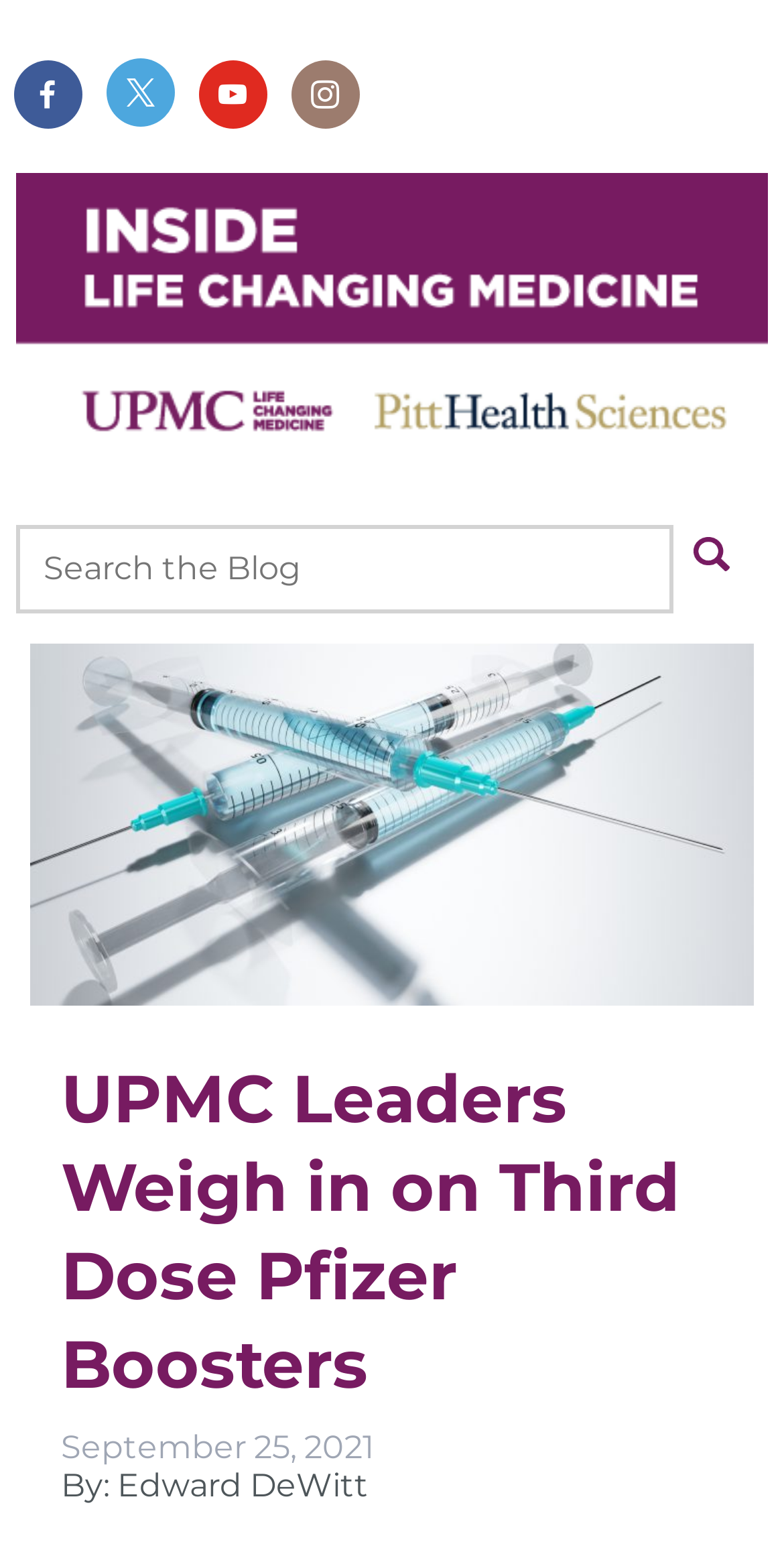Given the element description name="s" placeholder="Search the Blog", specify the bounding box coordinates of the corresponding UI element in the format (top-left x, top-left y, bottom-right x, bottom-right y). All values must be between 0 and 1.

[0.02, 0.34, 0.86, 0.397]